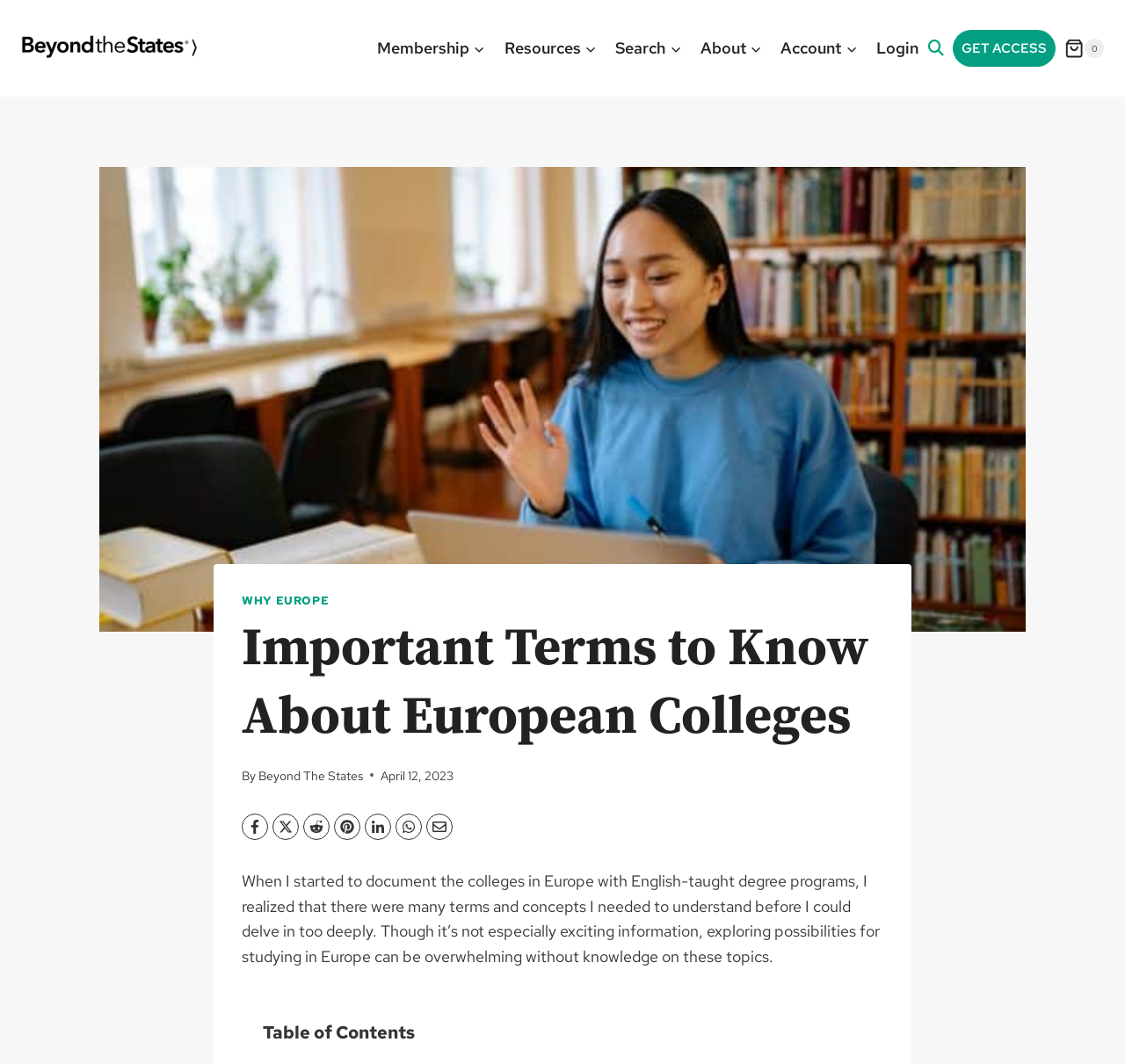Please determine the bounding box coordinates of the area that needs to be clicked to complete this task: 'view shopping cart'. The coordinates must be four float numbers between 0 and 1, formatted as [left, top, right, bottom].

[0.946, 0.028, 0.981, 0.063]